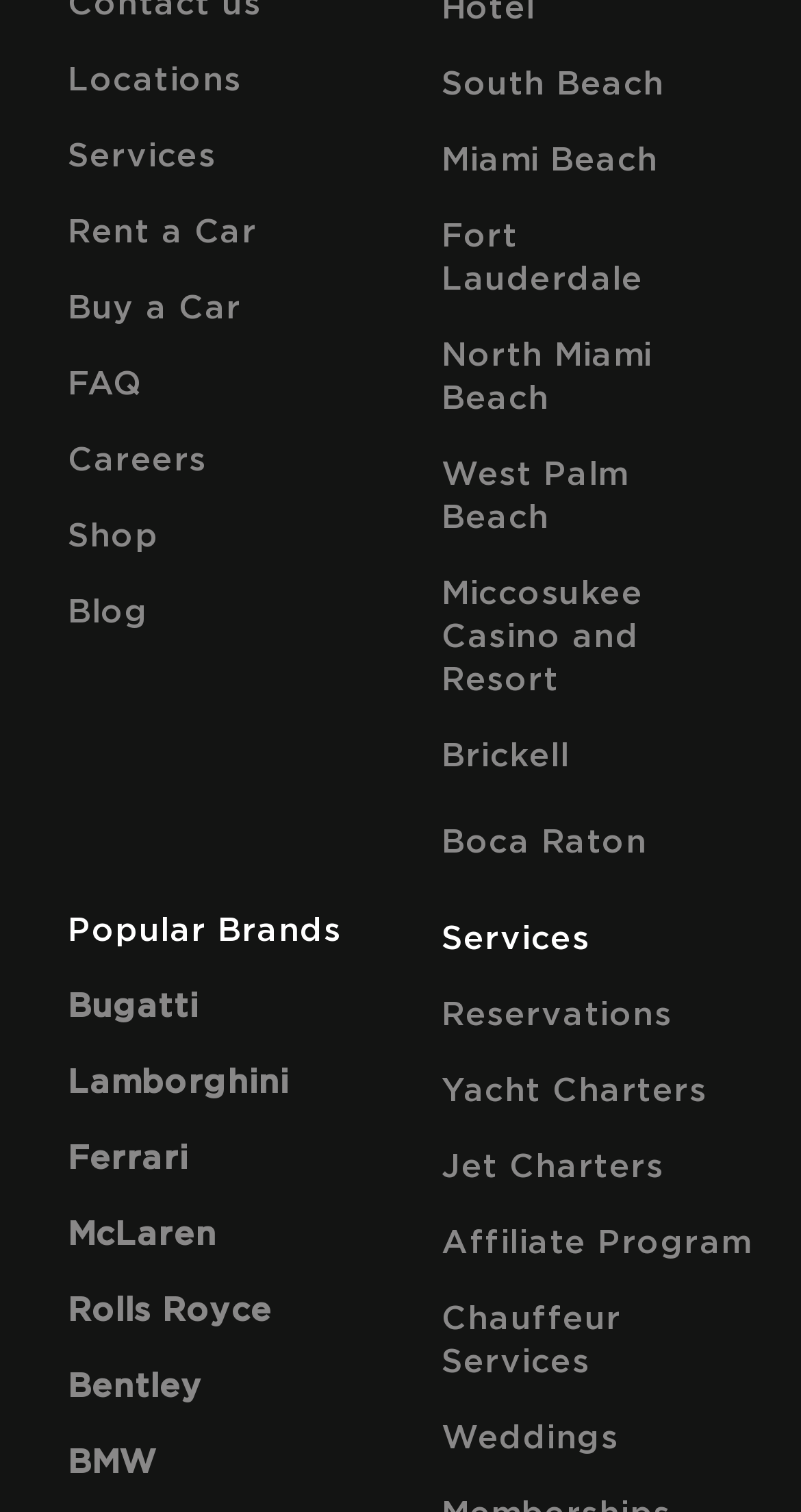Find the bounding box of the web element that fits this description: "Yacht Charters".

[0.551, 0.711, 0.882, 0.732]